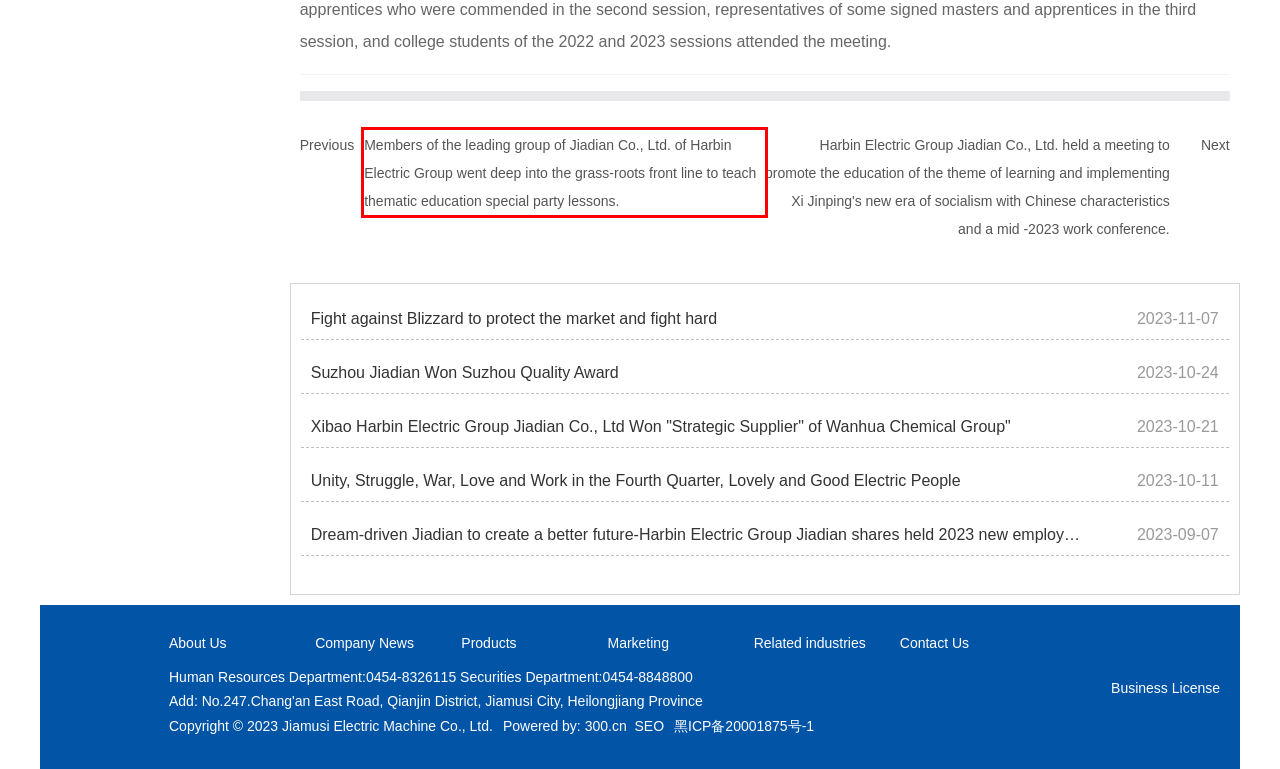You are provided with a screenshot of a webpage that includes a UI element enclosed in a red rectangle. Extract the text content inside this red rectangle.

Members of the leading group of Jiadian Co., Ltd. of Harbin Electric Group went deep into the grass-roots front line to teach thematic education special party lessons.